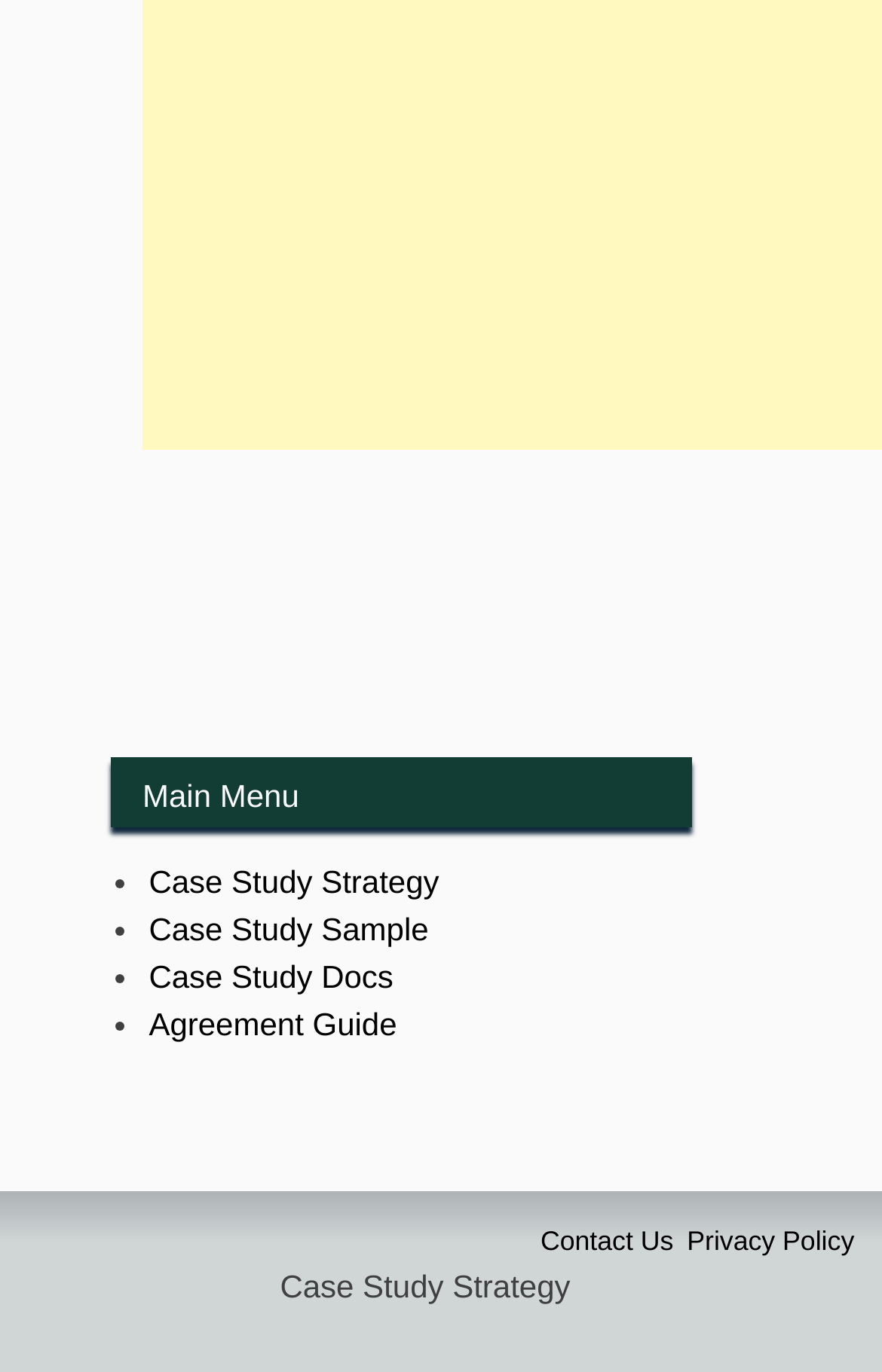What is the last item in the main menu?
Please respond to the question with a detailed and informative answer.

Similar to the first question, I looked at the list items under the 'Main Menu' heading and found that the last item is a link with the text 'Agreement Guide'.